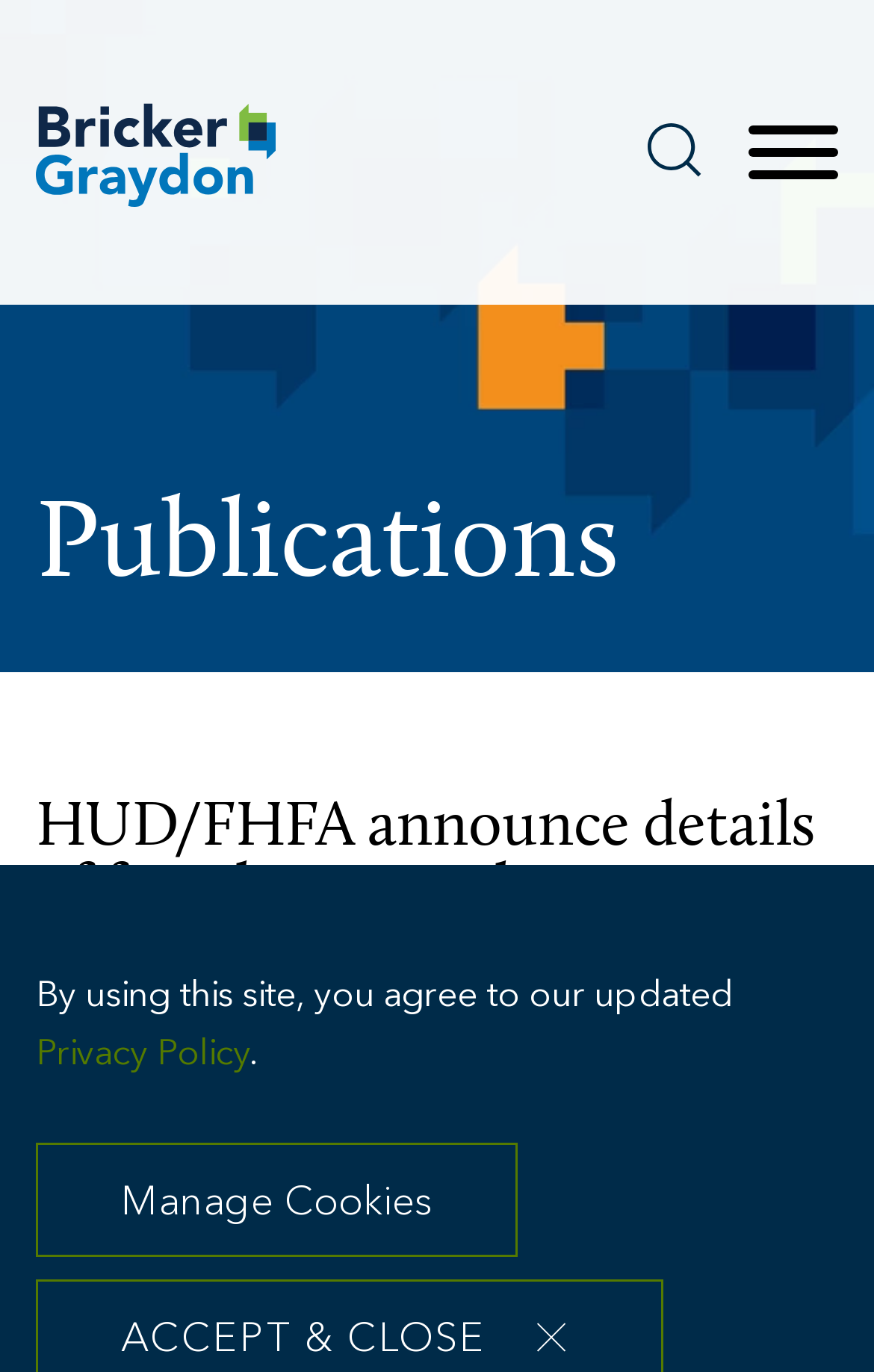Answer the question using only a single word or phrase: 
What is the link at the top right corner of the page?

Search